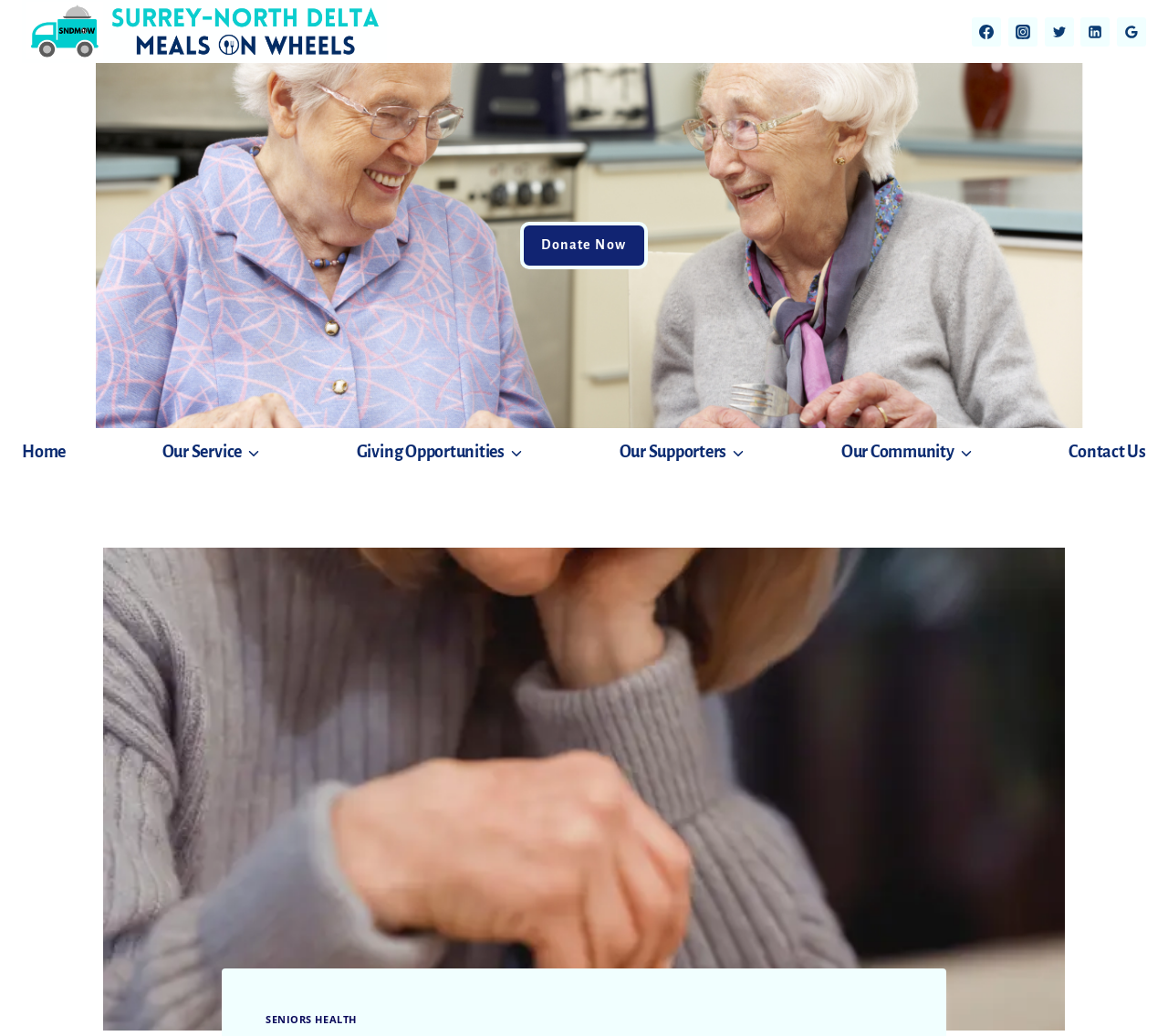Identify the bounding box coordinates of the section to be clicked to complete the task described by the following instruction: "View Our Service". The coordinates should be four float numbers between 0 and 1, formatted as [left, top, right, bottom].

[0.139, 0.413, 0.223, 0.458]